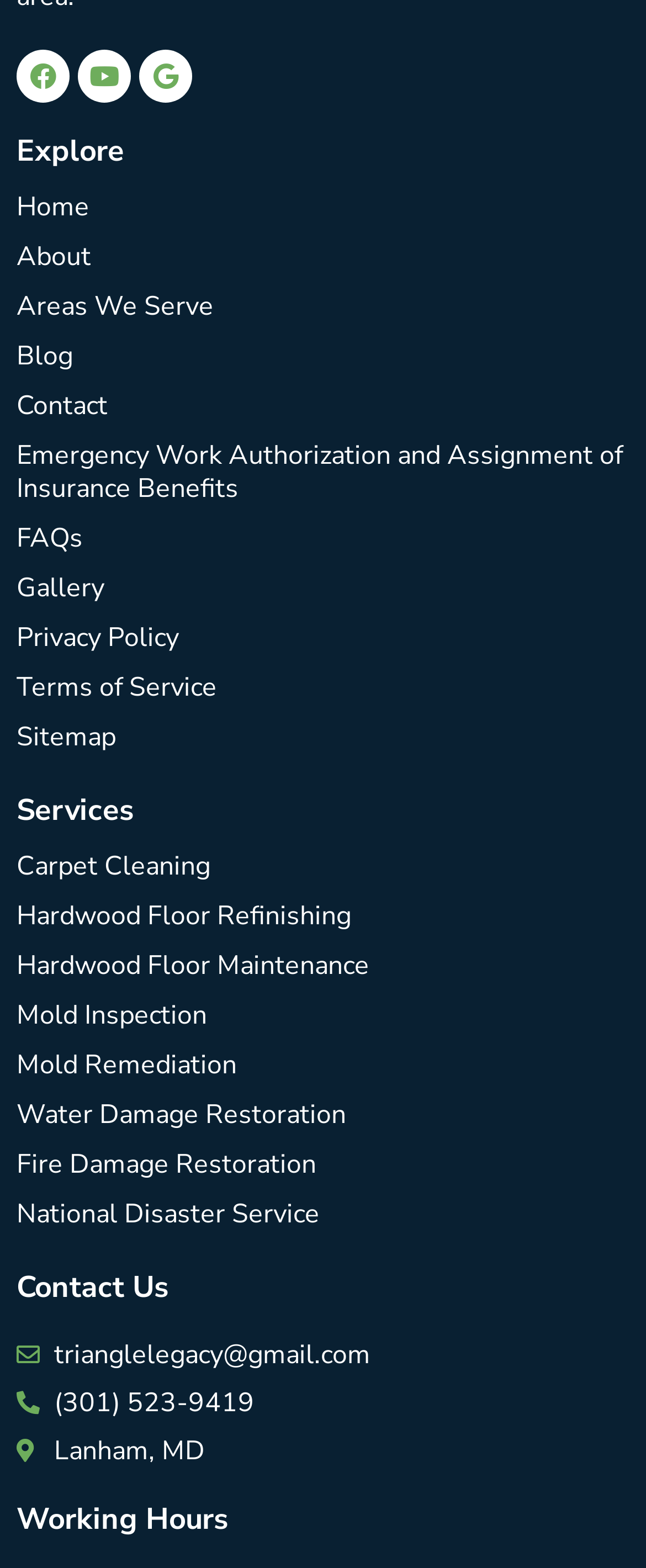How many headings are there?
Offer a detailed and exhaustive answer to the question.

I counted the number of headings on the webpage, which are 'Explore', 'Services', 'Contact Us', and 'Working Hours'.